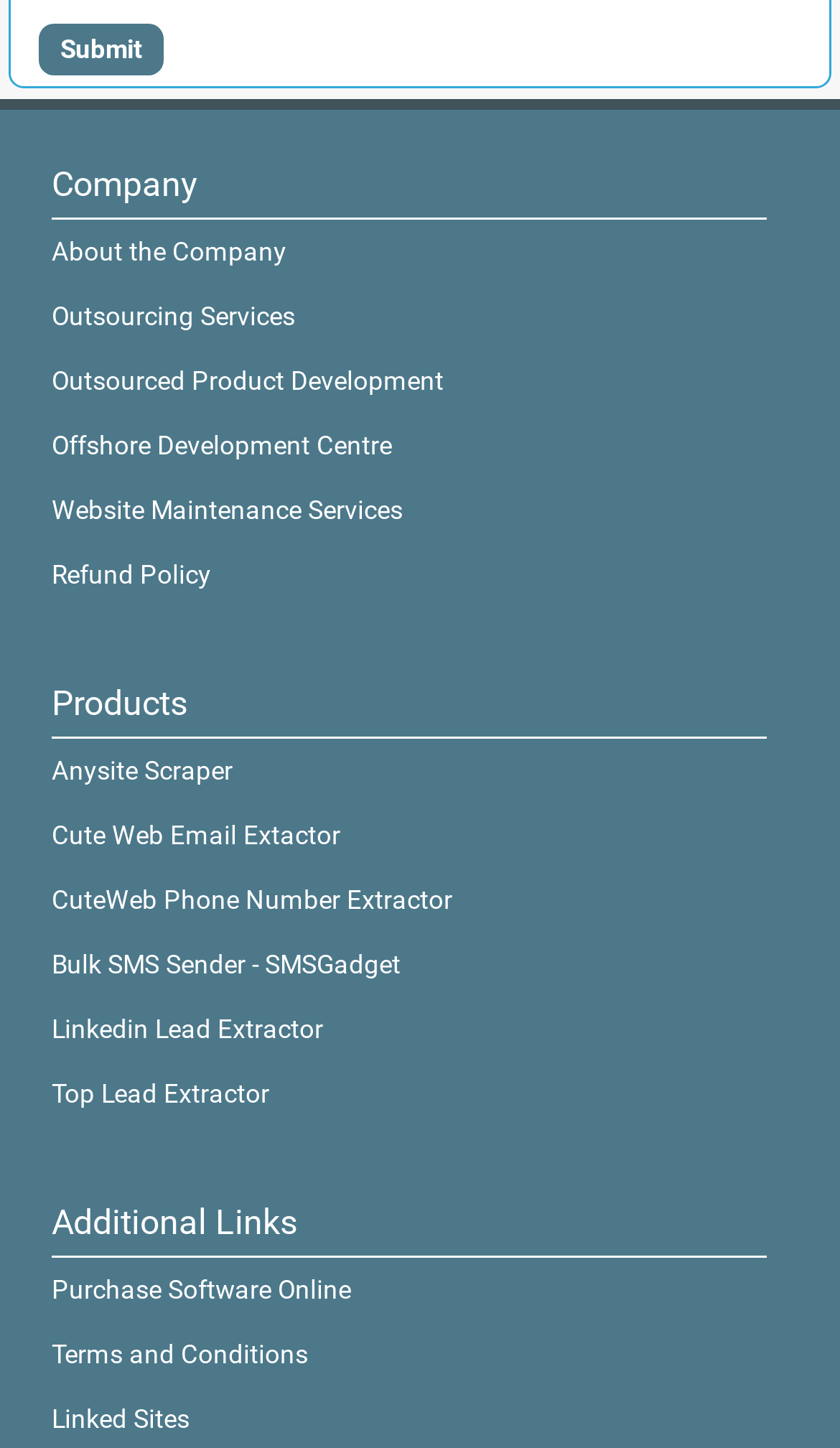Locate the bounding box coordinates of the element that needs to be clicked to carry out the instruction: "Click the Submit button". The coordinates should be given as four float numbers ranging from 0 to 1, i.e., [left, top, right, bottom].

[0.046, 0.016, 0.195, 0.052]